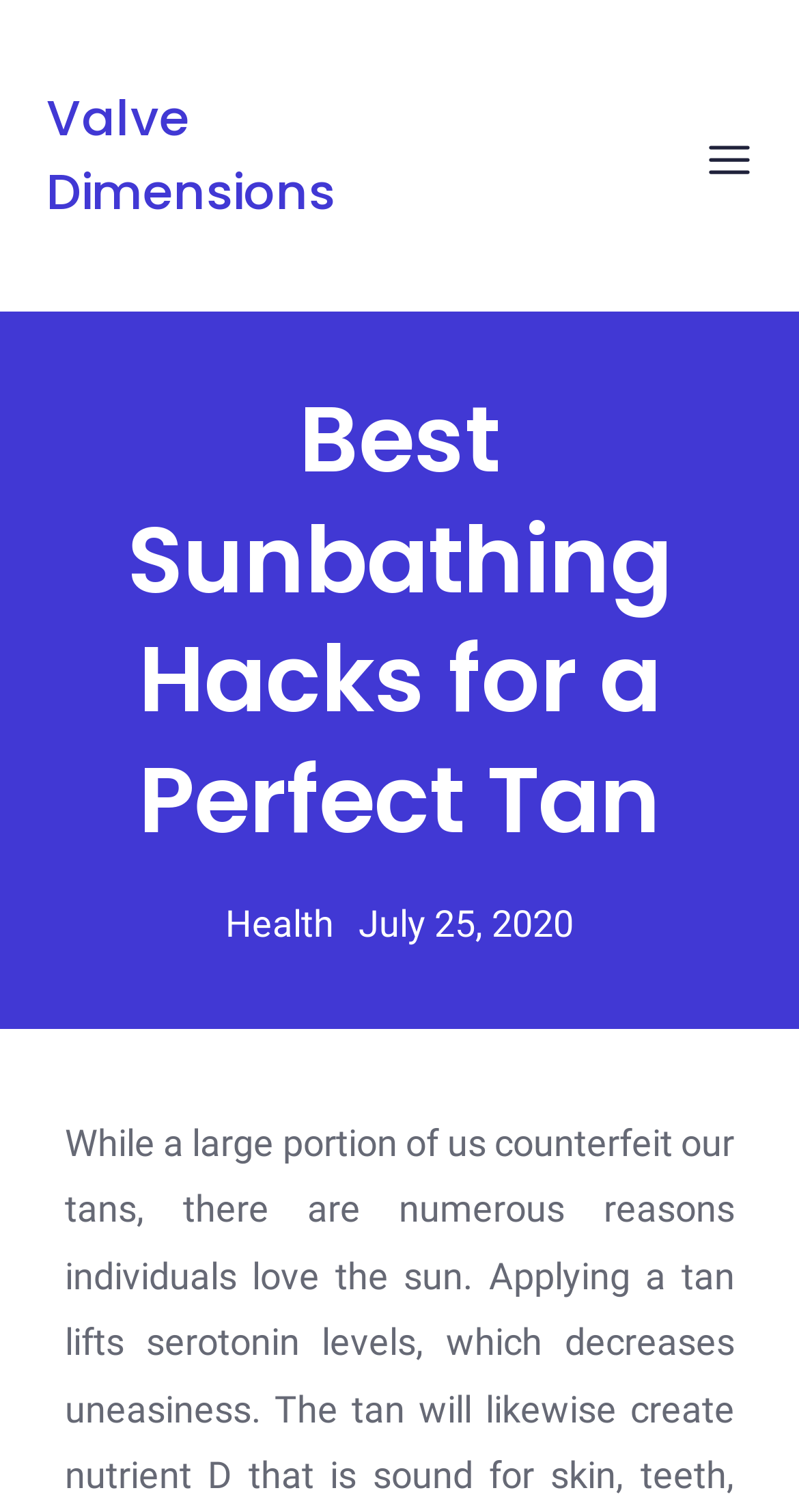When was the article published?
Based on the content of the image, thoroughly explain and answer the question.

I found the publication date by examining the time element which contains the text 'July 25, 2020'.